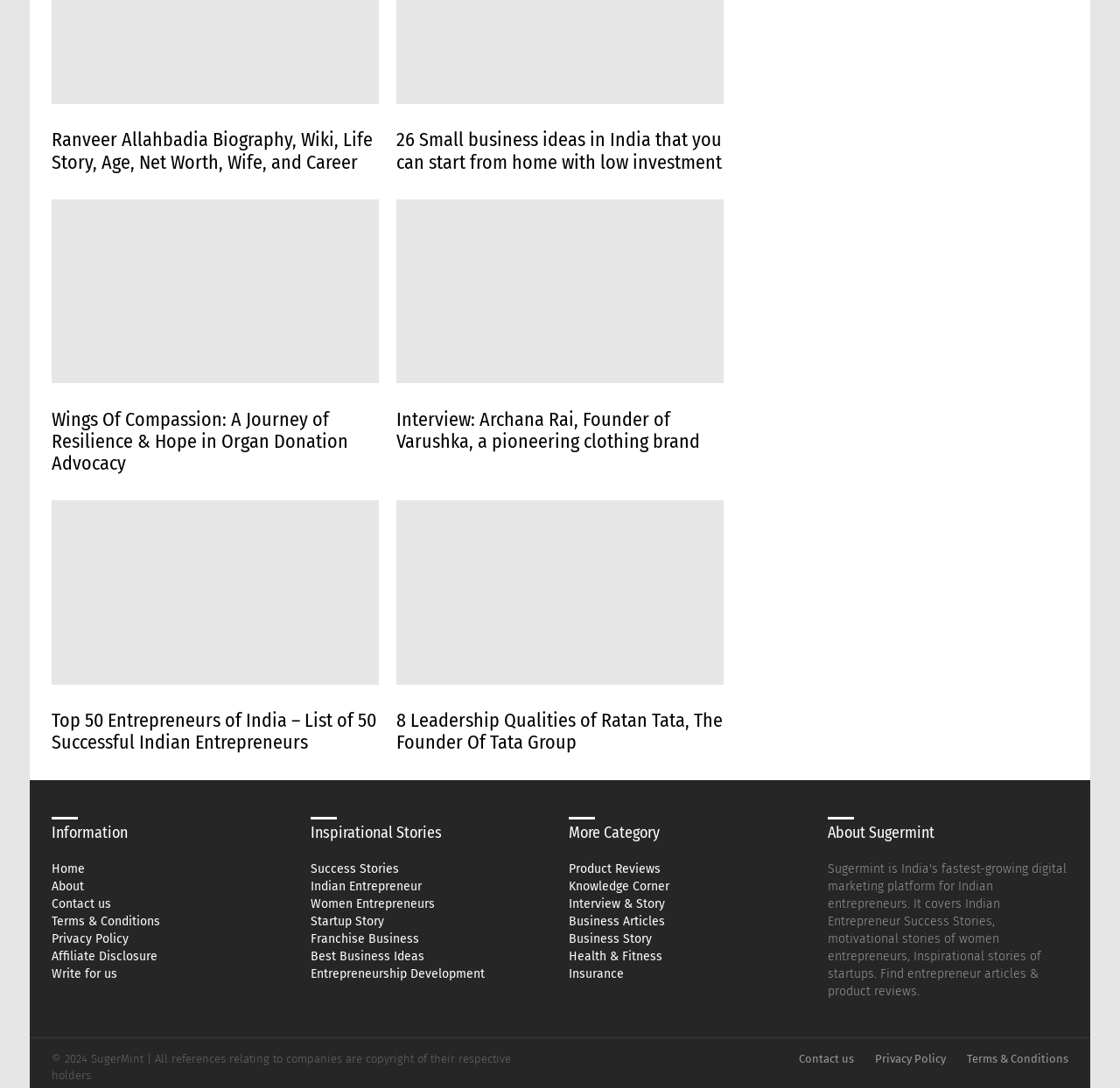How many categories are listed in the footer section?
Based on the screenshot, answer the question with a single word or phrase.

3